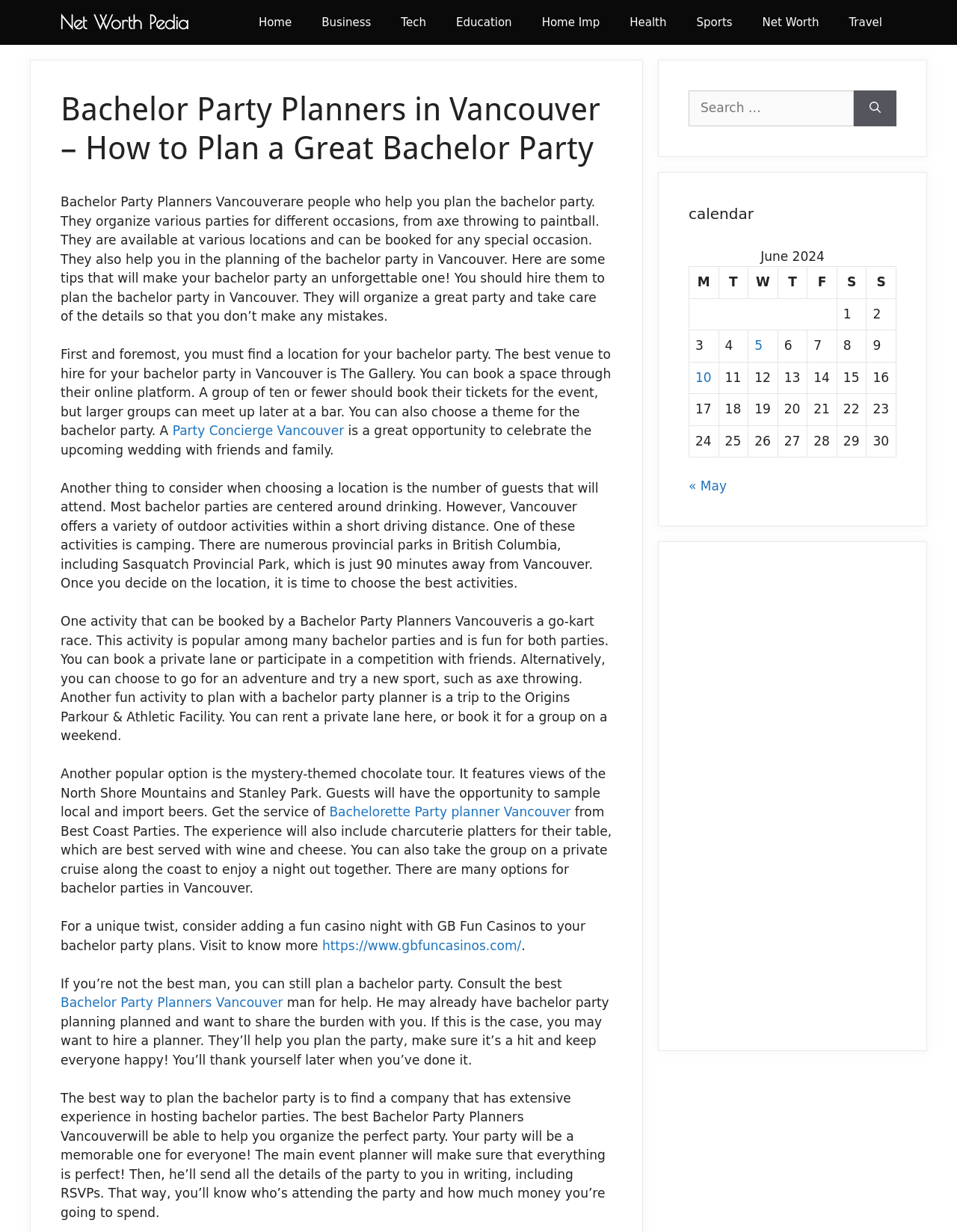Find the bounding box coordinates of the element you need to click on to perform this action: 'Click on the 'Party Concierge Vancouver' link'. The coordinates should be represented by four float values between 0 and 1, in the format [left, top, right, bottom].

[0.18, 0.344, 0.364, 0.356]